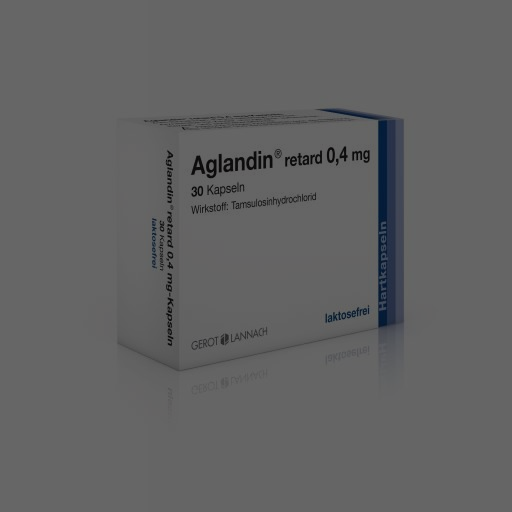Is the medication lactose-free?
Please answer the question with a detailed and comprehensive explanation.

The packaging suggests that the medication is lactose-free, making it suitable for individuals with lactose intolerance.